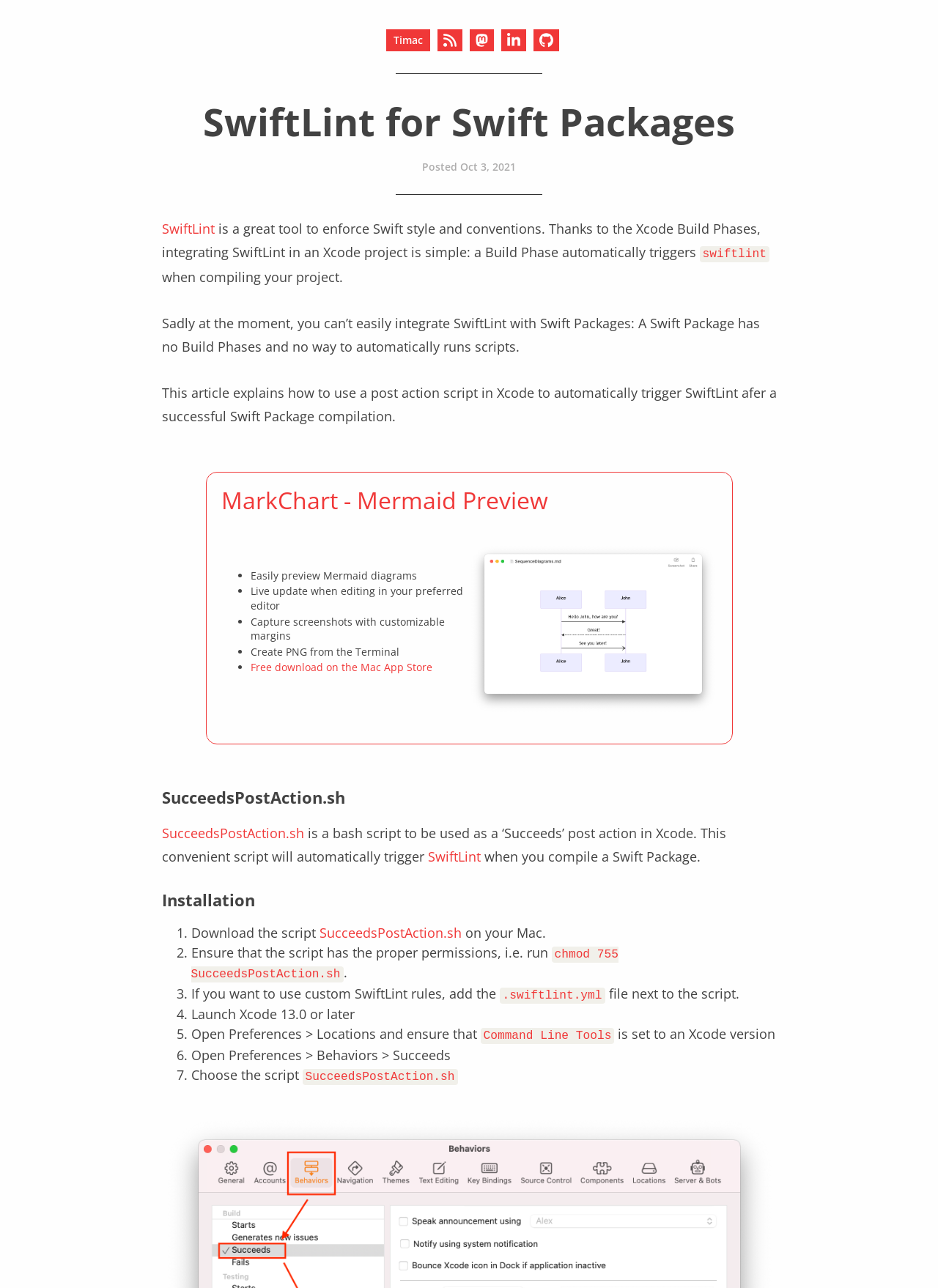Using the information shown in the image, answer the question with as much detail as possible: What is the format of the custom SwiftLint rules file?

According to the webpage, if you want to use custom SwiftLint rules, you need to add a .swiftlint.yml file next to the script, which suggests that this is the format of the custom rules file.